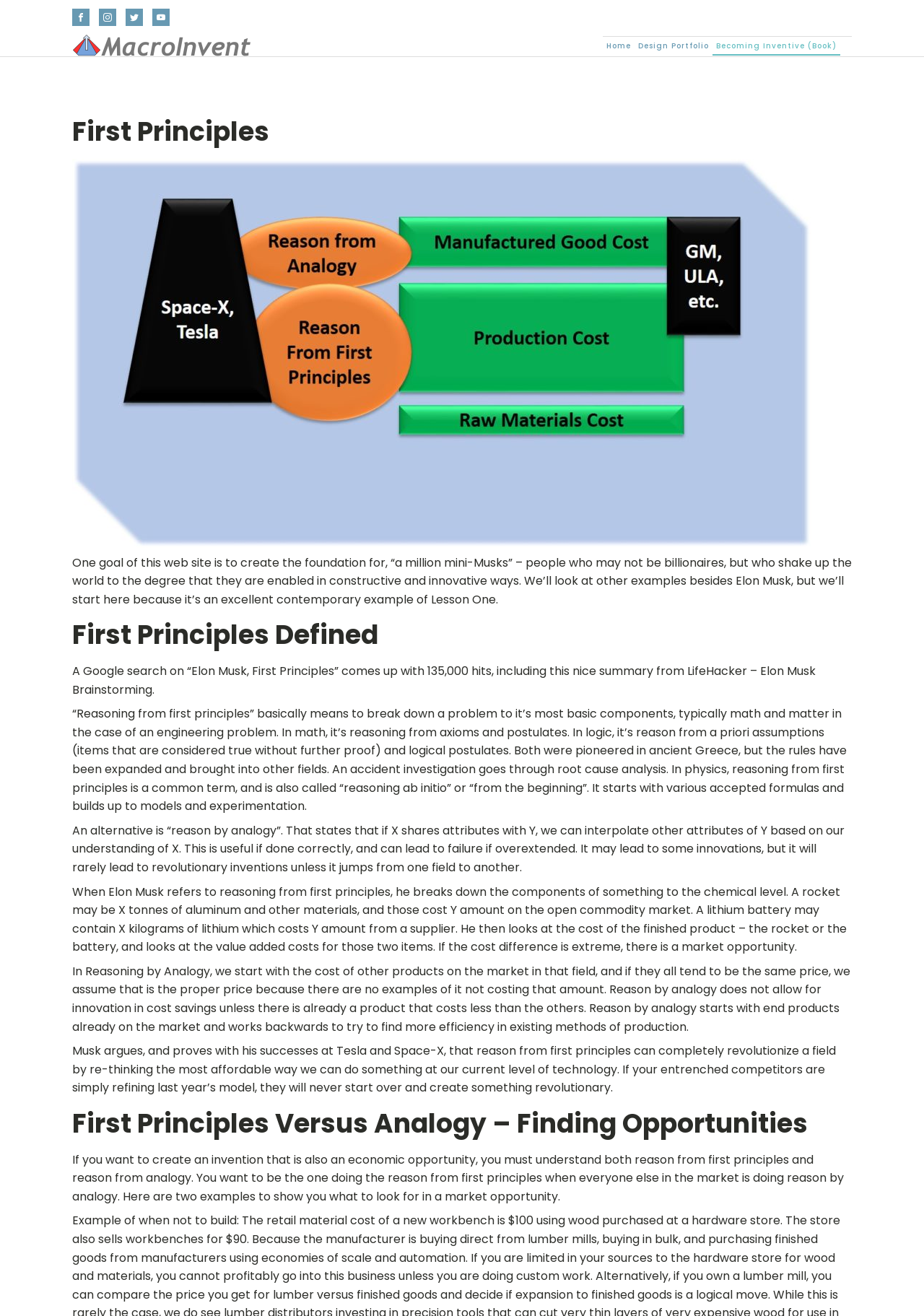What is the goal of the webpage?
Could you answer the question in a detailed manner, providing as much information as possible?

I looked at the first paragraph of text on the webpage, which mentions the goal of creating a foundation for 'a million mini-Musks' - people who can shake up the world in constructive and innovative ways. This goal is the main purpose of the webpage.